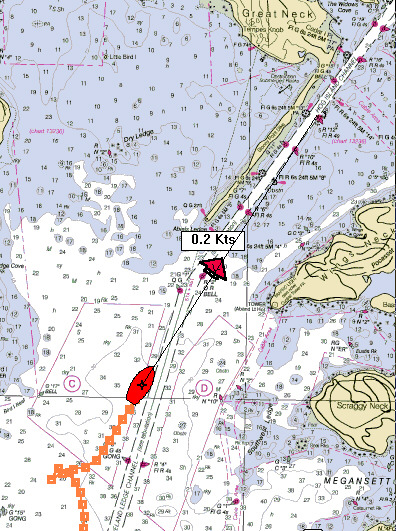What color are the depth markings on the chart?
We need a detailed and meticulous answer to the question.

The depth markings on the chart are represented by numbers in a uniform marine-themed blue color, which indicates the varying depths of the water body.